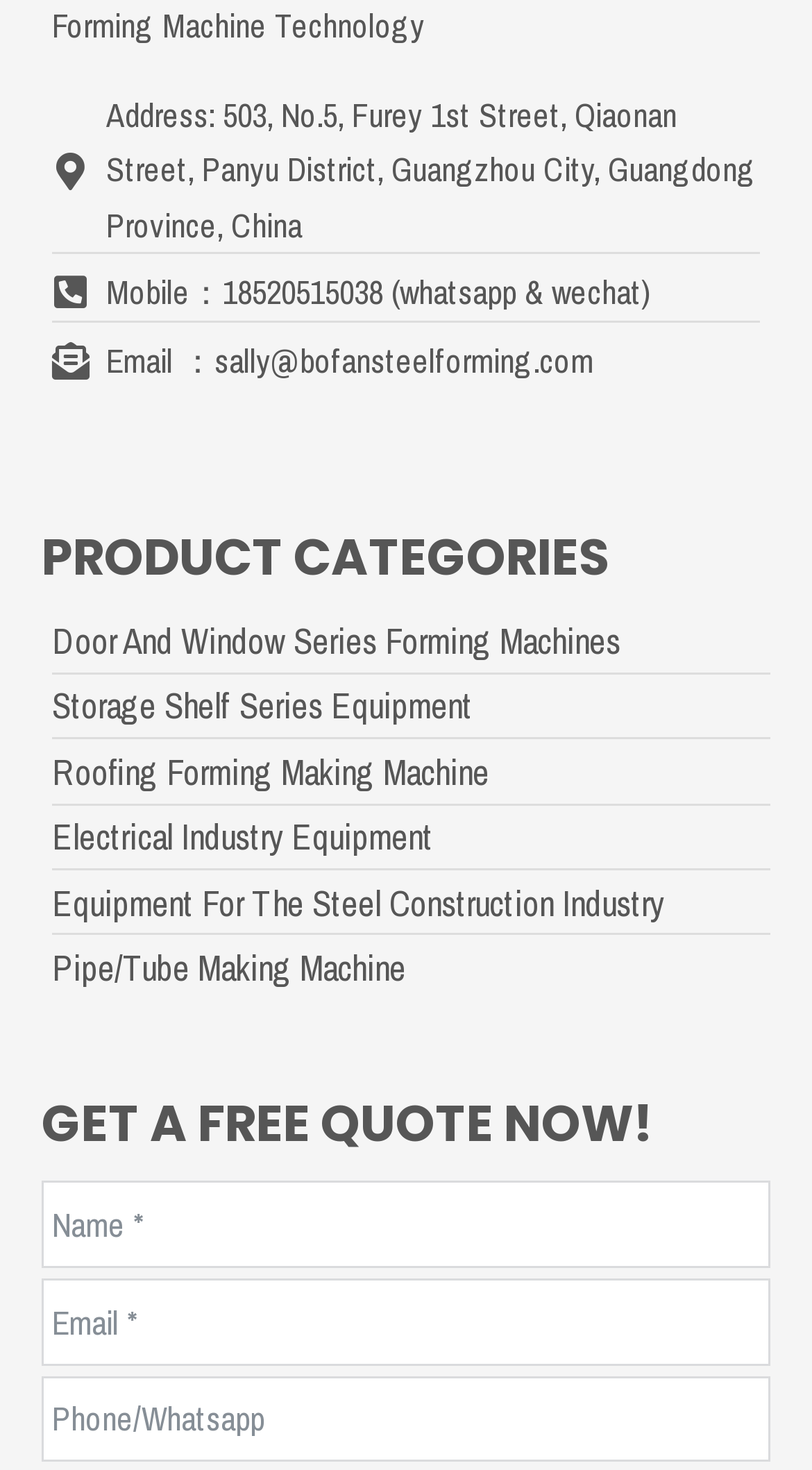Provide the bounding box coordinates of the section that needs to be clicked to accomplish the following instruction: "Click the link to contact via WhatsApp or WeChat."

[0.064, 0.18, 0.803, 0.218]